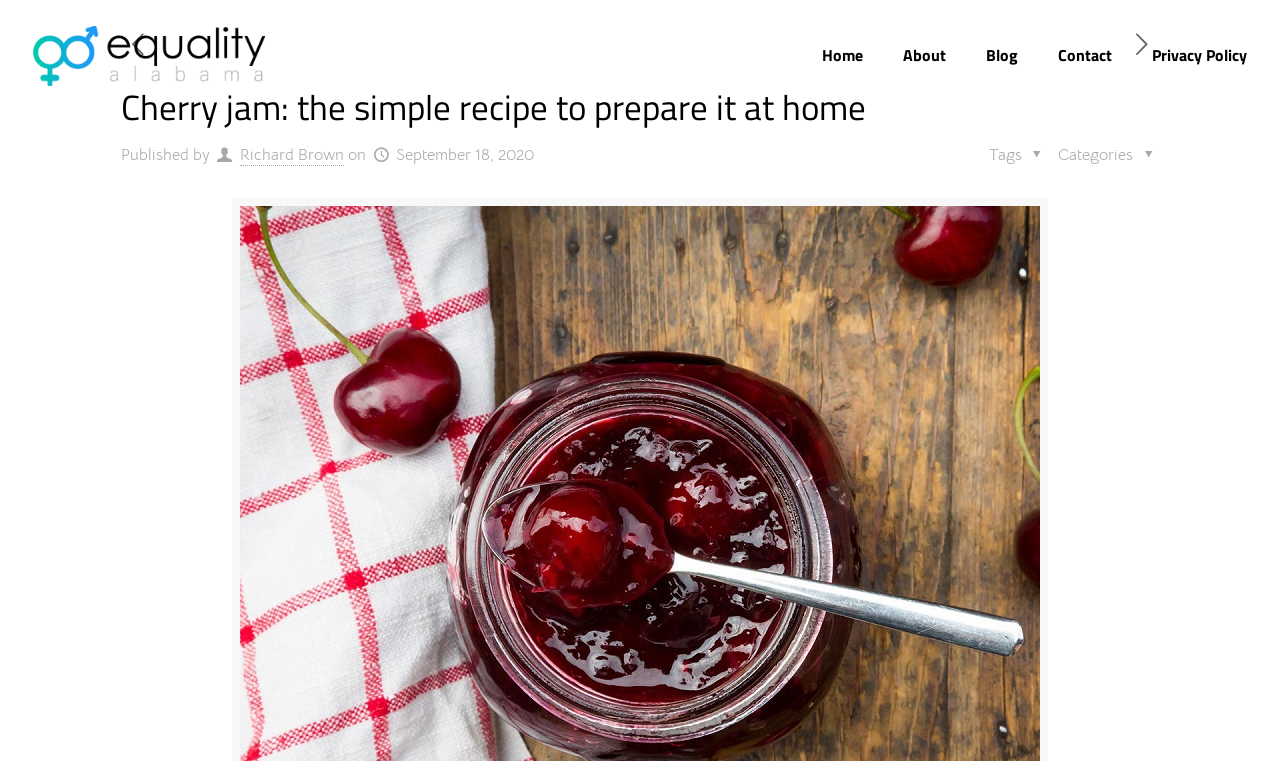Generate the text of the webpage's primary heading.

Cherry jam: the simple recipe to prepare it at home